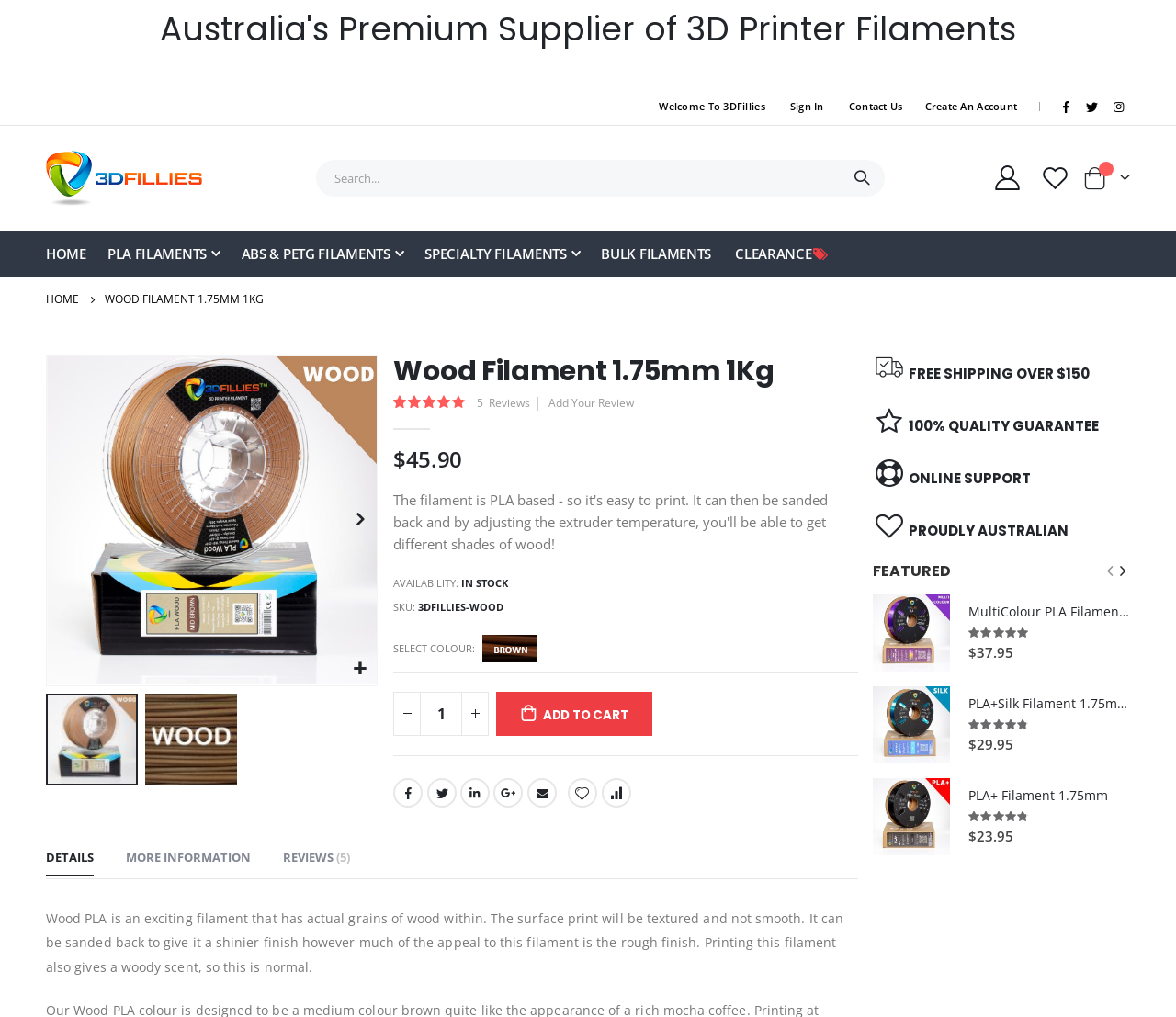Find the coordinates for the bounding box of the element with this description: "ABS & PETG Filaments".

[0.205, 0.228, 0.343, 0.271]